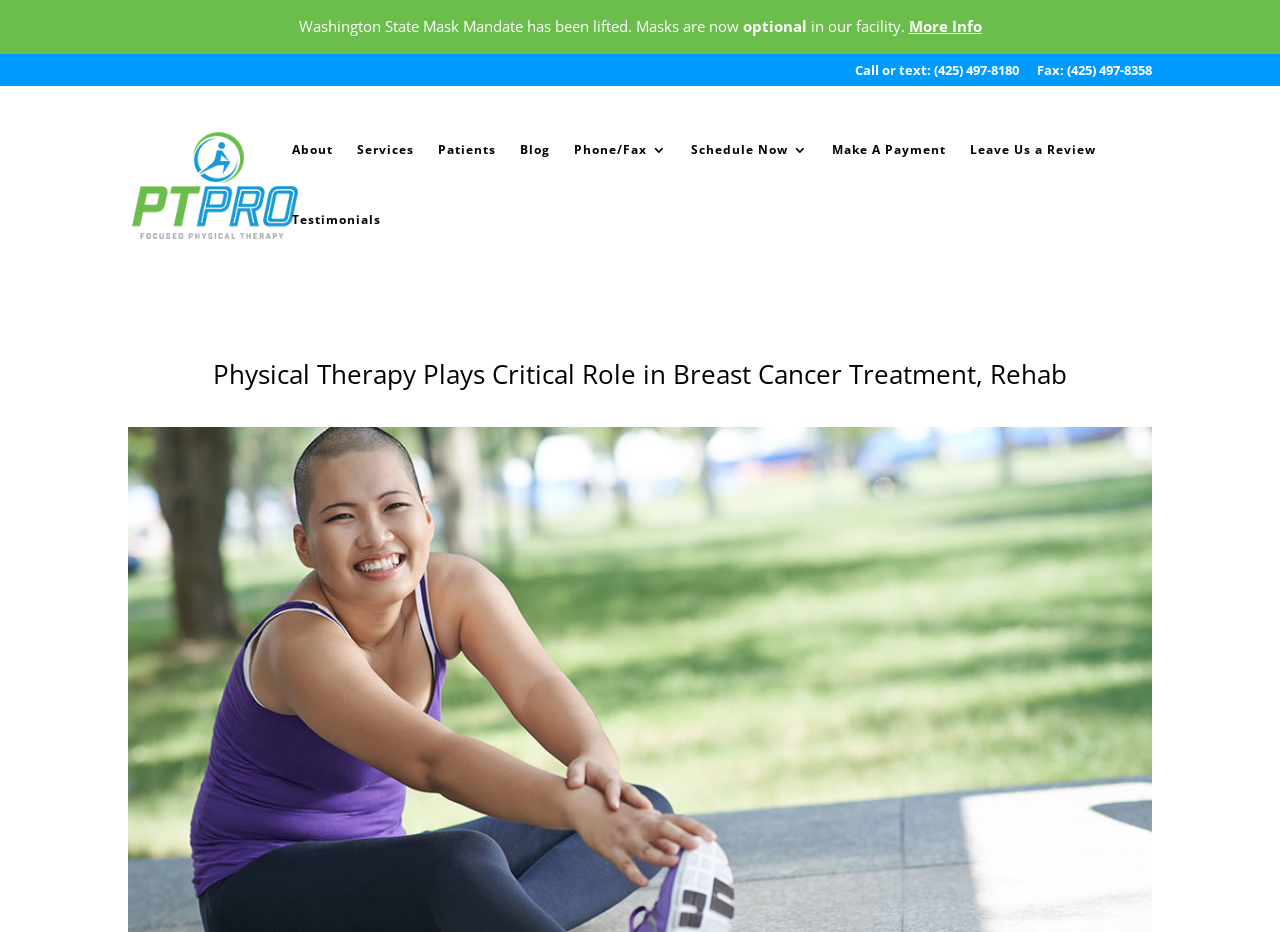Select the bounding box coordinates of the element I need to click to carry out the following instruction: "Click the 'Schedule Now' button".

[0.54, 0.152, 0.616, 0.17]